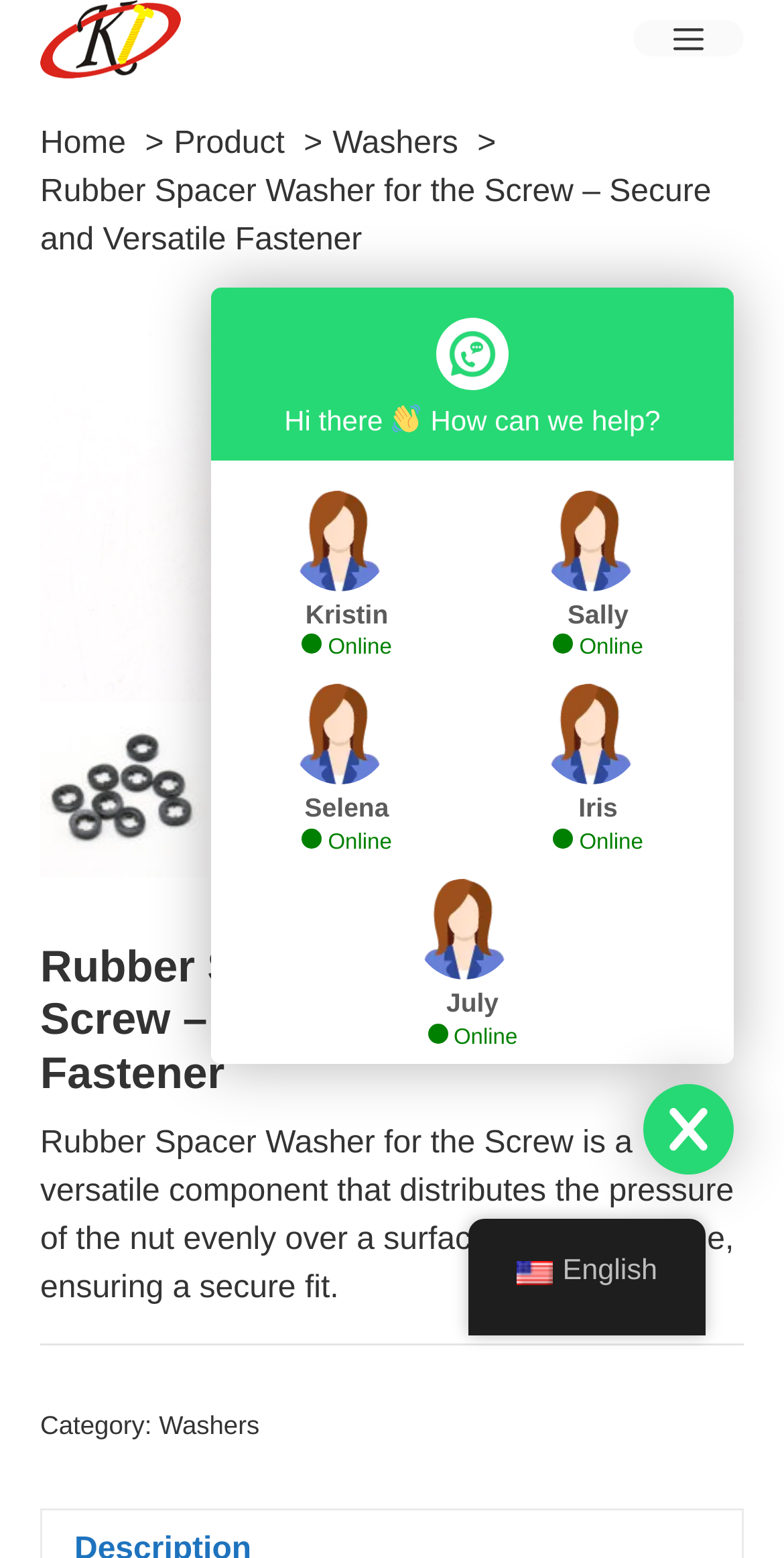Determine the bounding box coordinates for the area that should be clicked to carry out the following instruction: "Click the Oukailuo logo".

[0.051, 0.0, 0.231, 0.05]